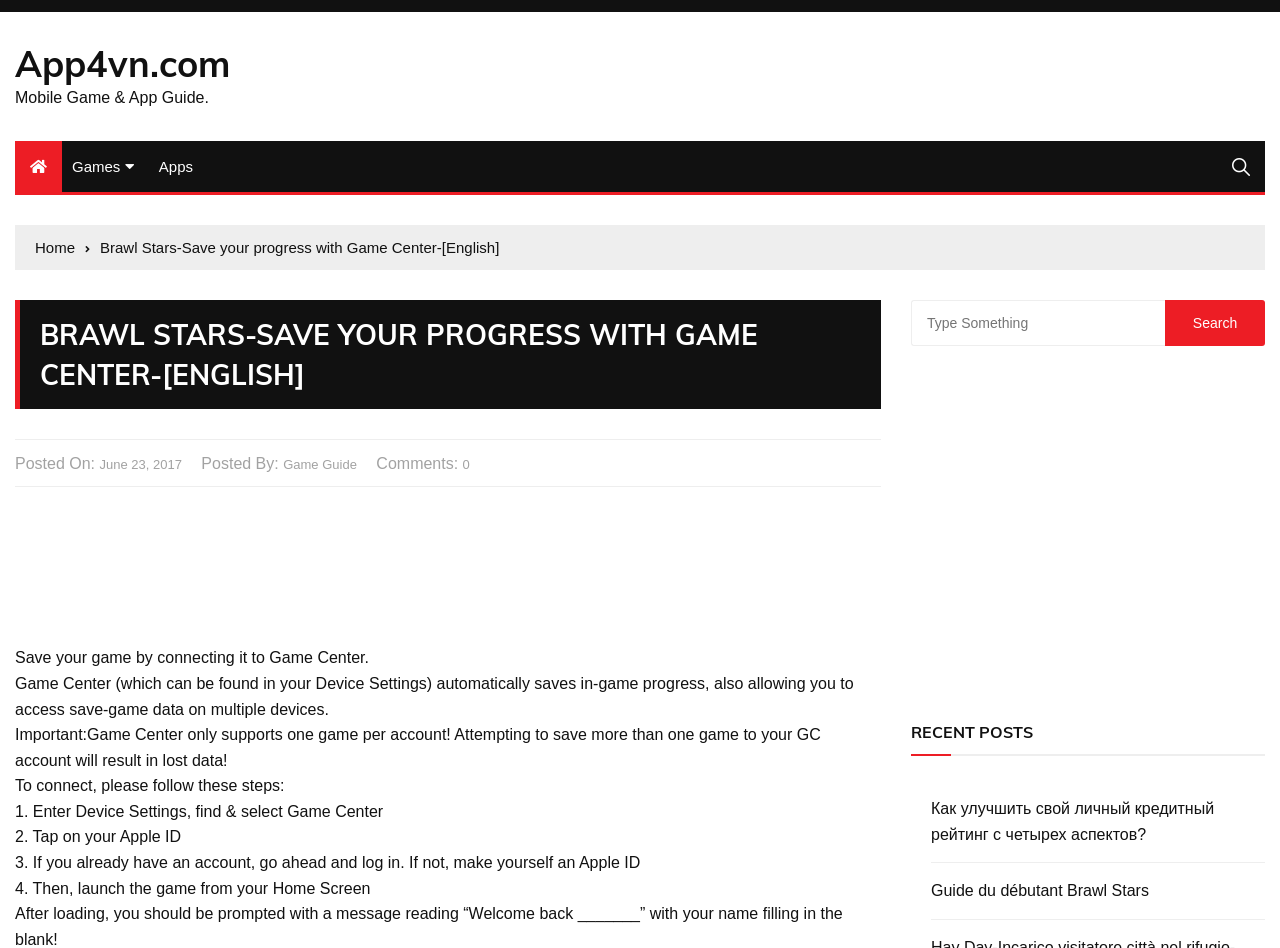Please identify the coordinates of the bounding box that should be clicked to fulfill this instruction: "View product description".

None